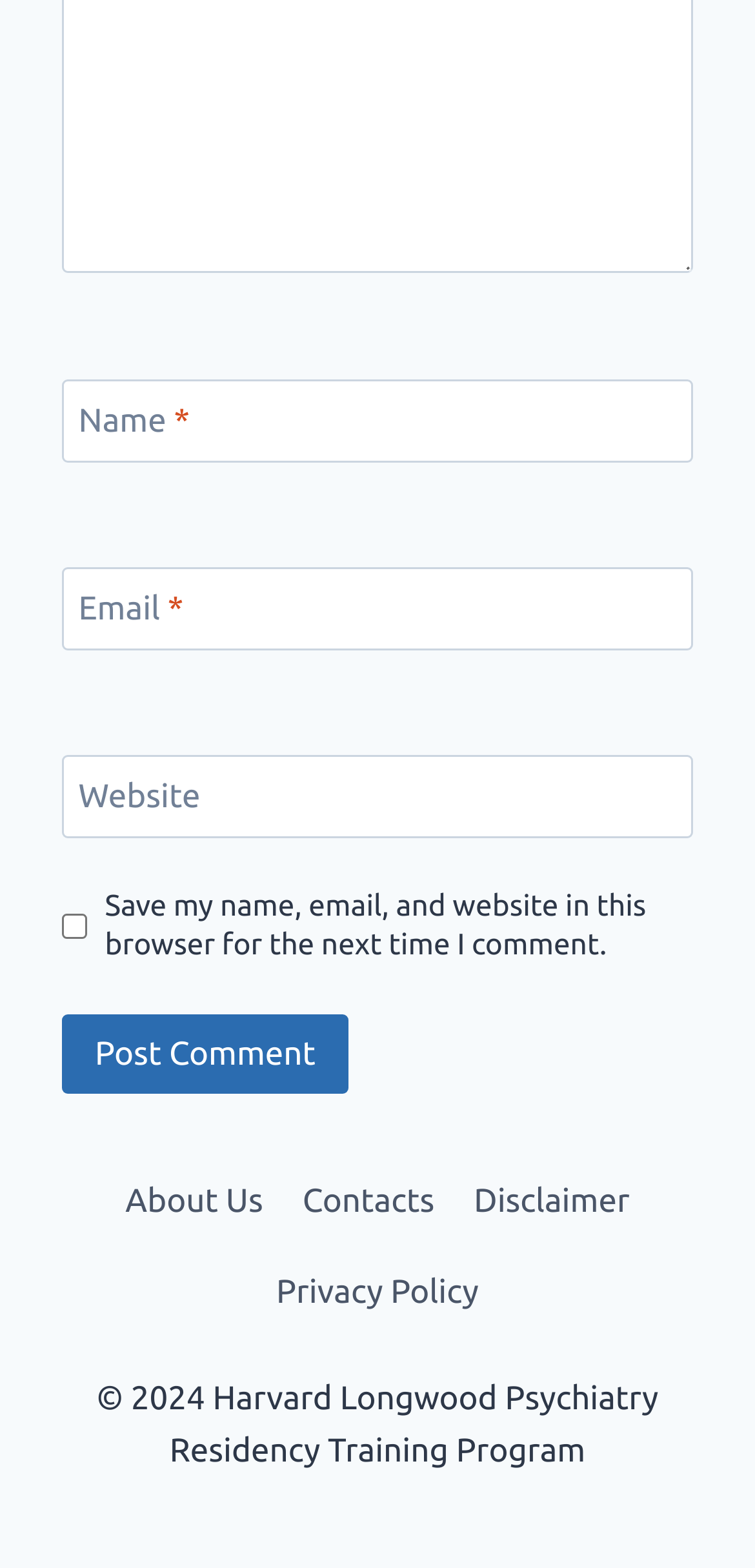Please identify the bounding box coordinates for the region that you need to click to follow this instruction: "Enter your name".

[0.082, 0.242, 0.918, 0.295]